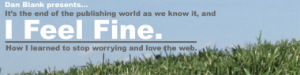What is the subtitle of the presentation?
Based on the image, provide a one-word or brief-phrase response.

How I learned to stop worrying and love the web